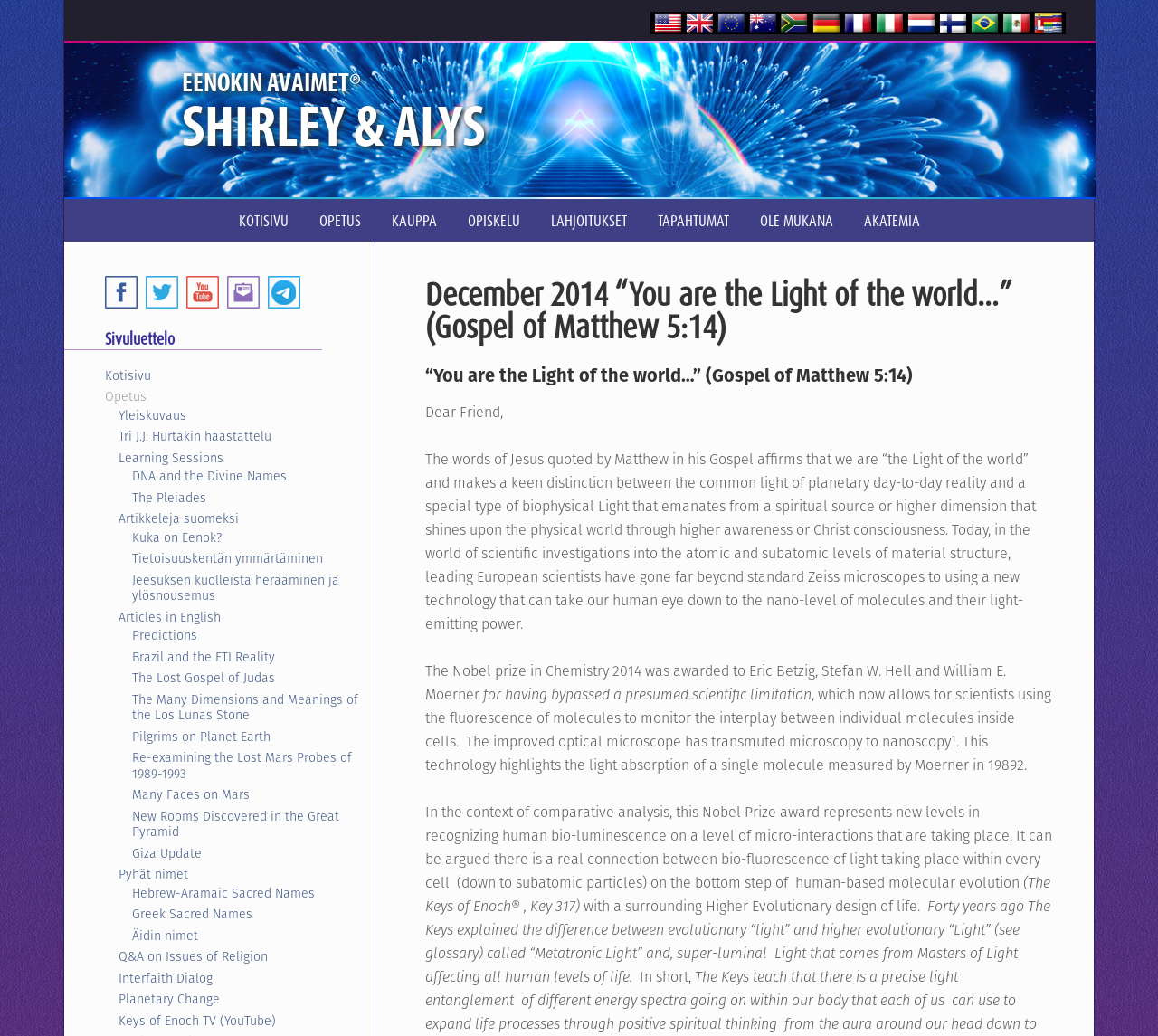What is the name of the website?
Answer the question with a single word or phrase, referring to the image.

Eenokin Avaimet